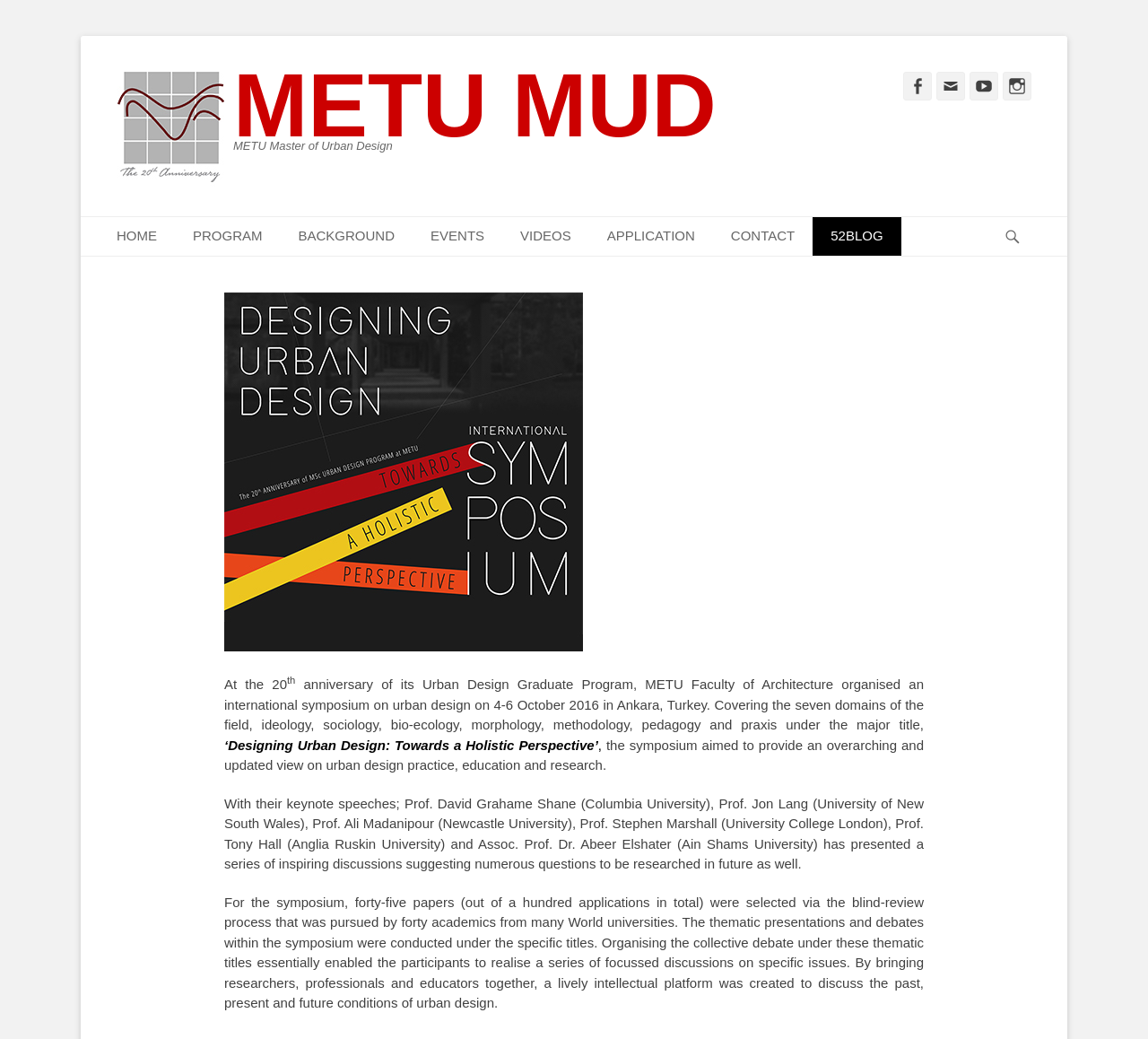What is the location of the symposium?
Respond to the question with a single word or phrase according to the image.

Ankara, Turkey